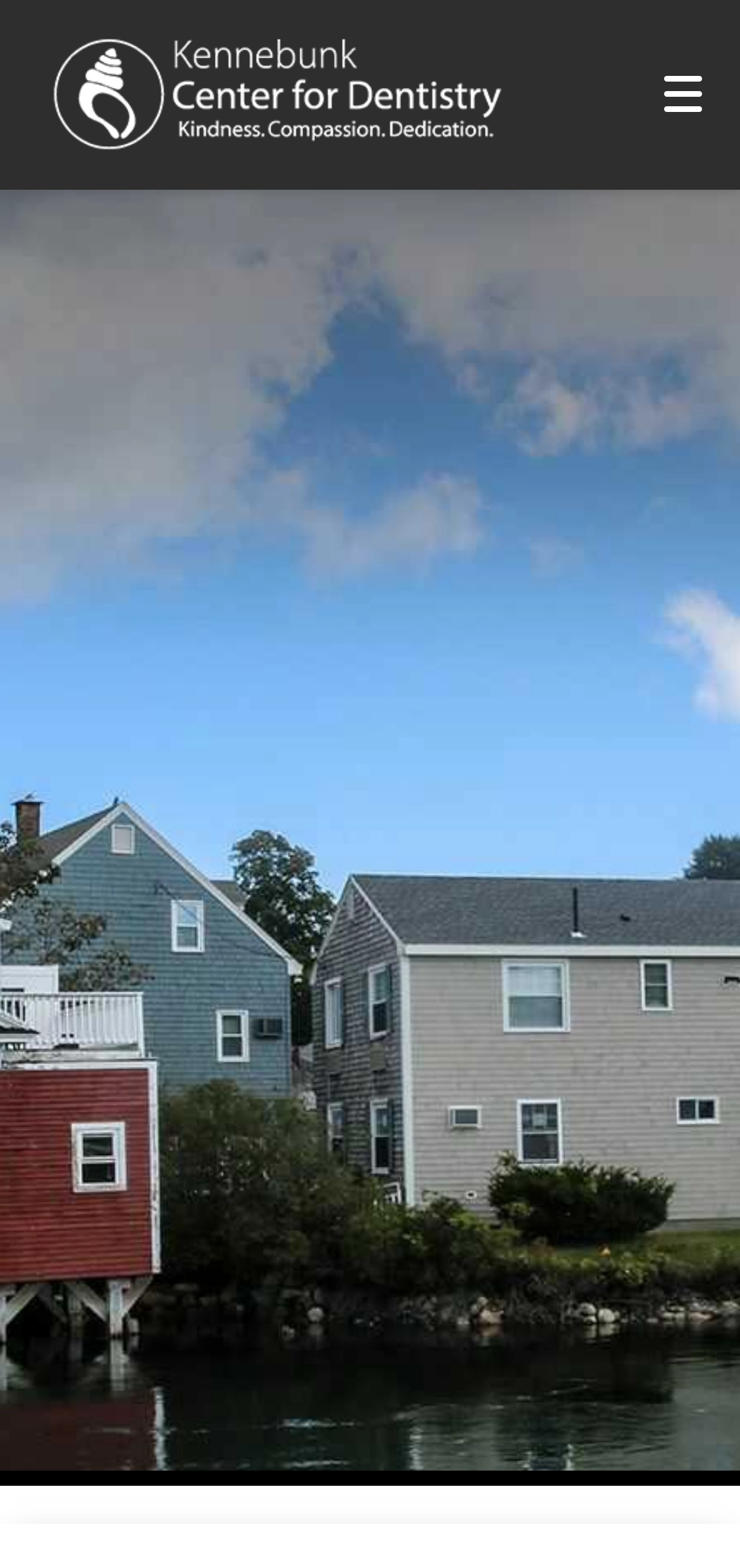Given the element description "About Us", identify the bounding box of the corresponding UI element.

[0.0, 0.33, 1.0, 0.365]